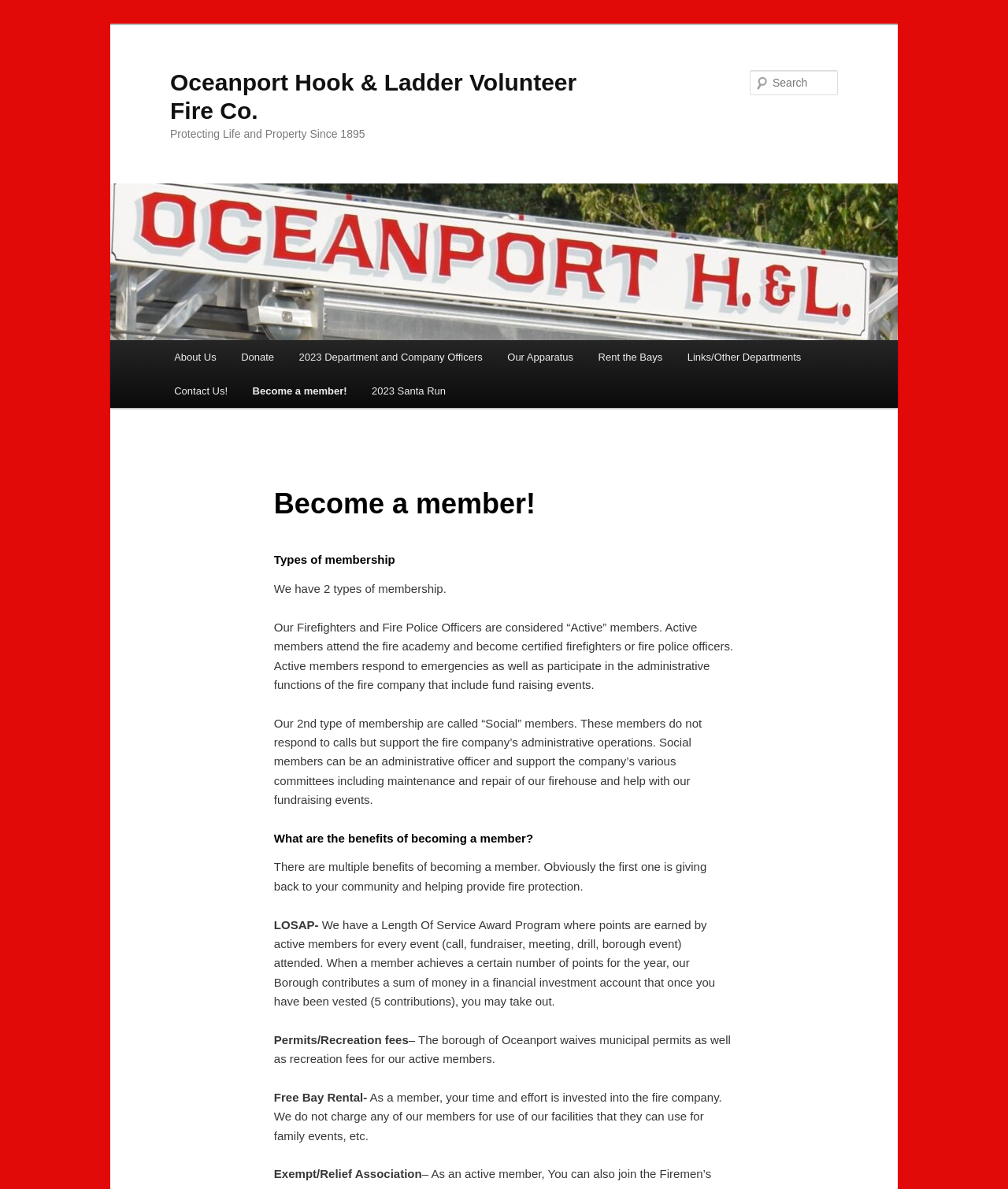What can members use for free?
Look at the image and respond with a one-word or short phrase answer.

Bay rental